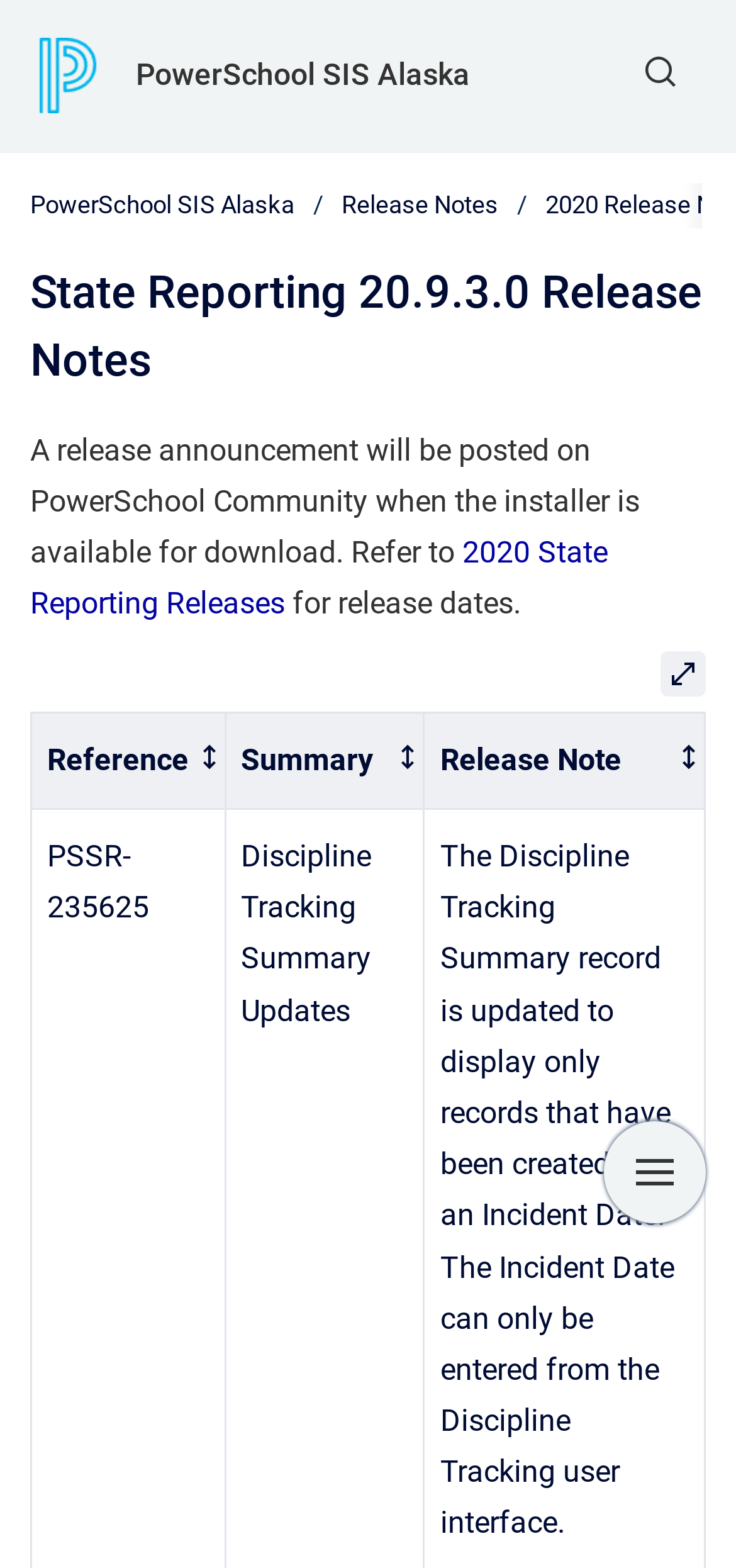Locate the bounding box coordinates of the area where you should click to accomplish the instruction: "Open the release notes table".

[0.897, 0.416, 0.959, 0.445]